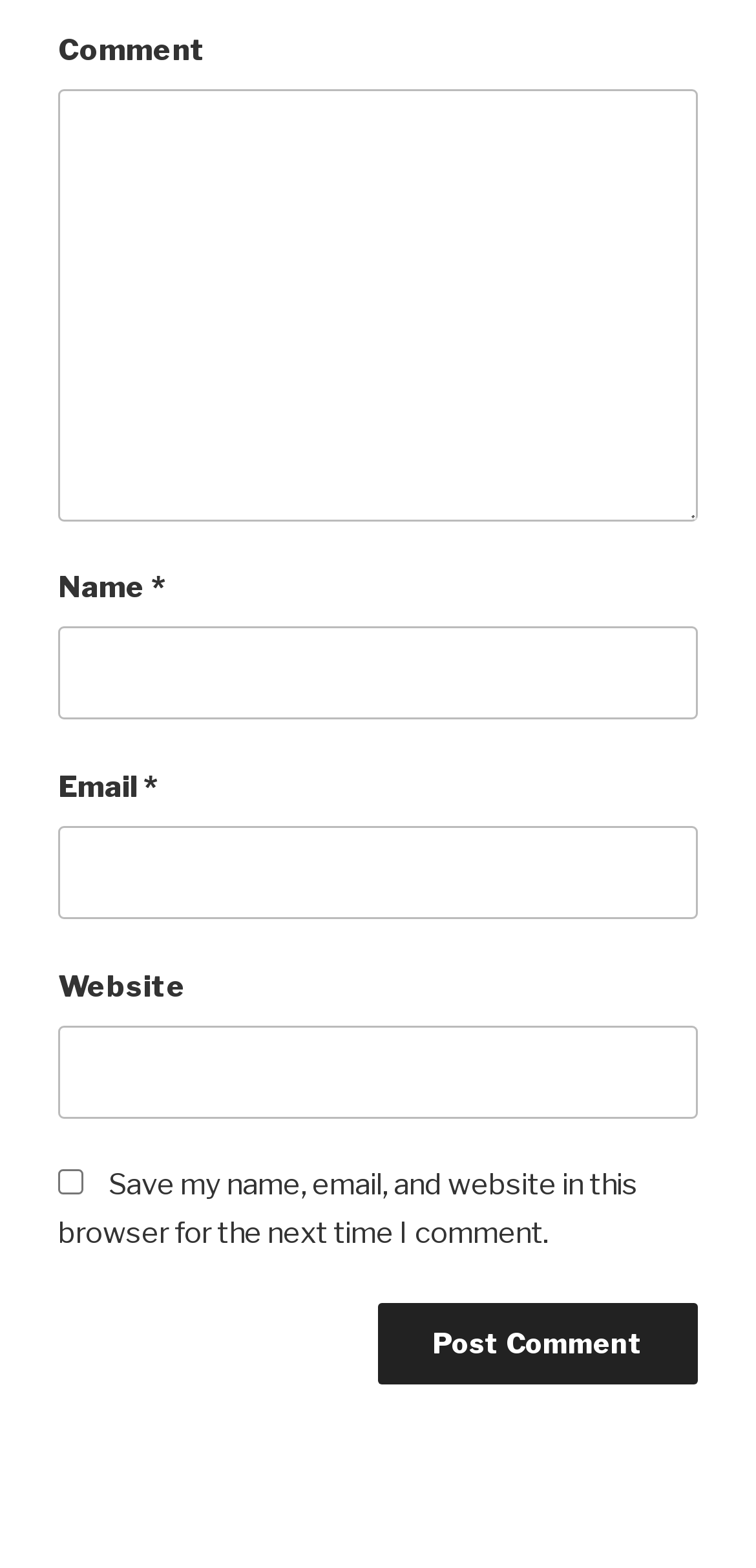What is the label of the button?
Based on the screenshot, provide a one-word or short-phrase response.

Post Comment